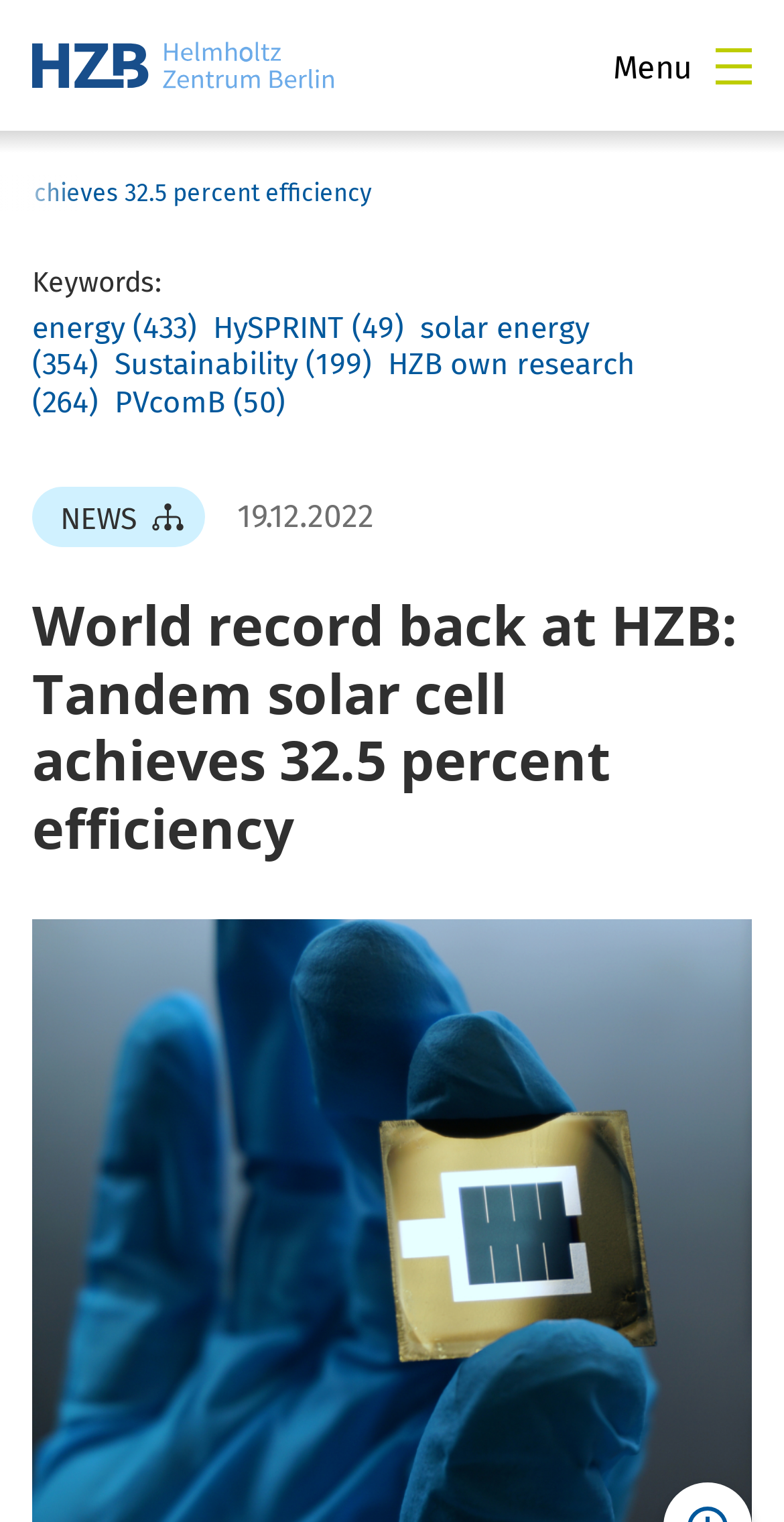Provide a short, one-word or phrase answer to the question below:
What is the purpose of the button in the top right corner?

Menu